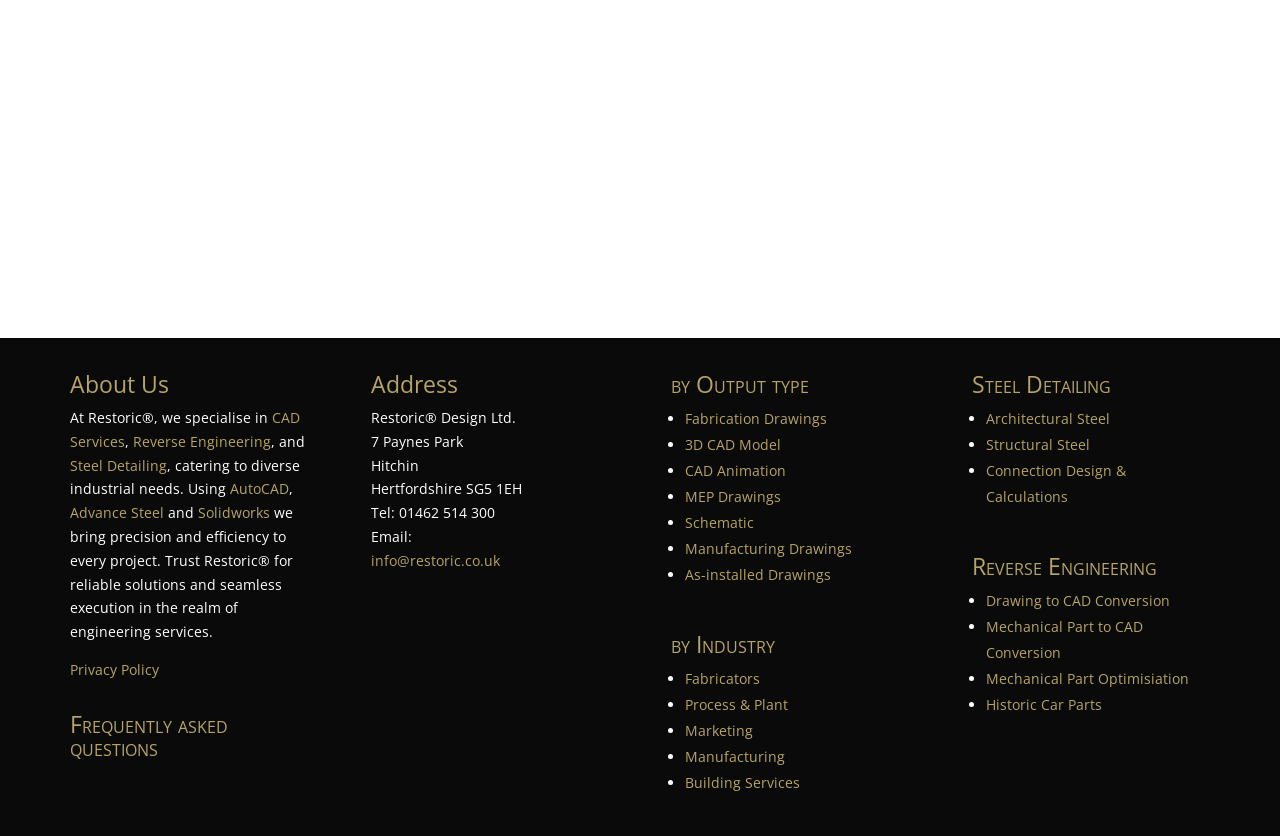Please specify the bounding box coordinates of the clickable section necessary to execute the following command: "Read about 'About Us'".

[0.055, 0.446, 0.241, 0.486]